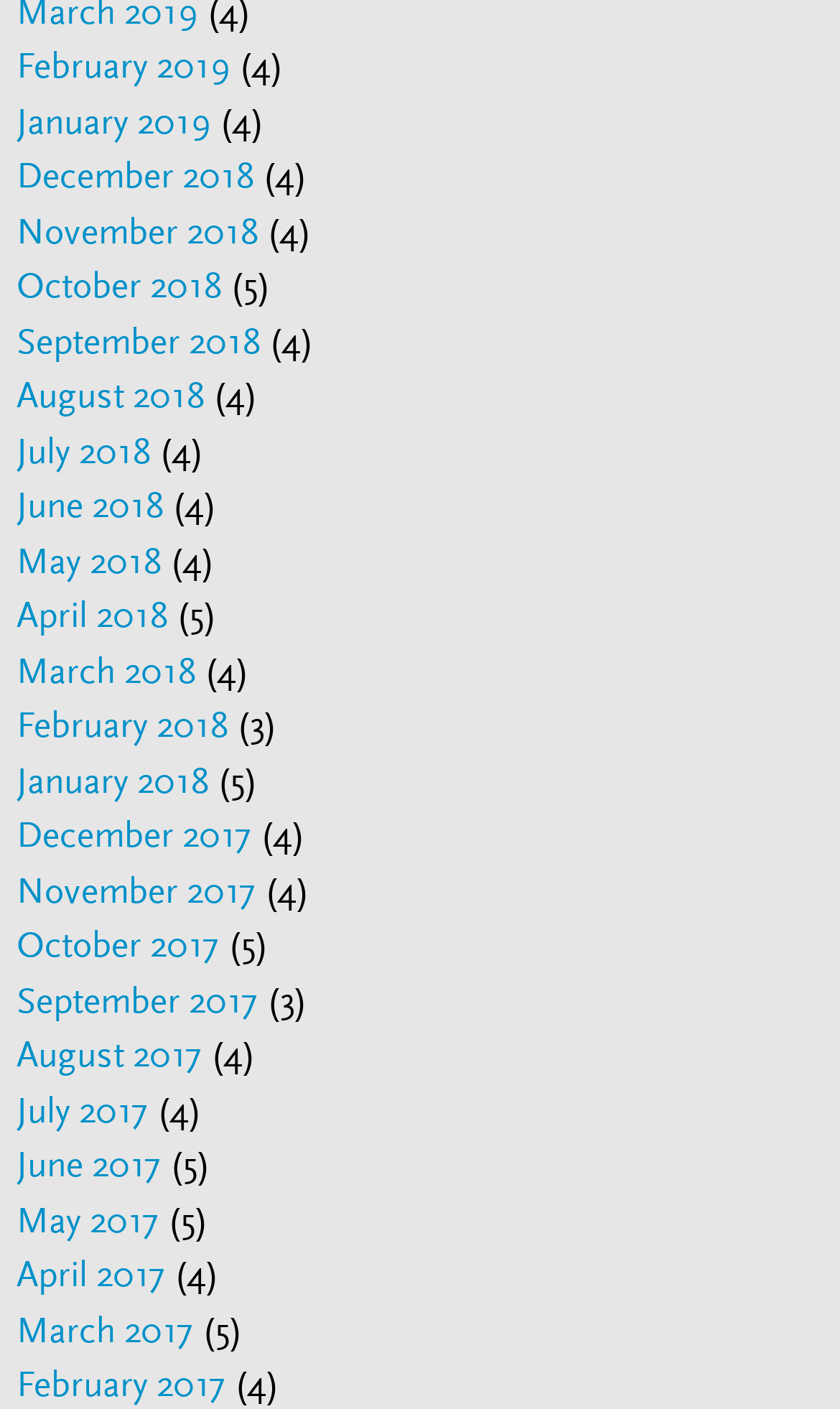Determine the bounding box coordinates for the clickable element required to fulfill the instruction: "View August 2017". Provide the coordinates as four float numbers between 0 and 1, i.e., [left, top, right, bottom].

[0.02, 0.733, 0.241, 0.763]